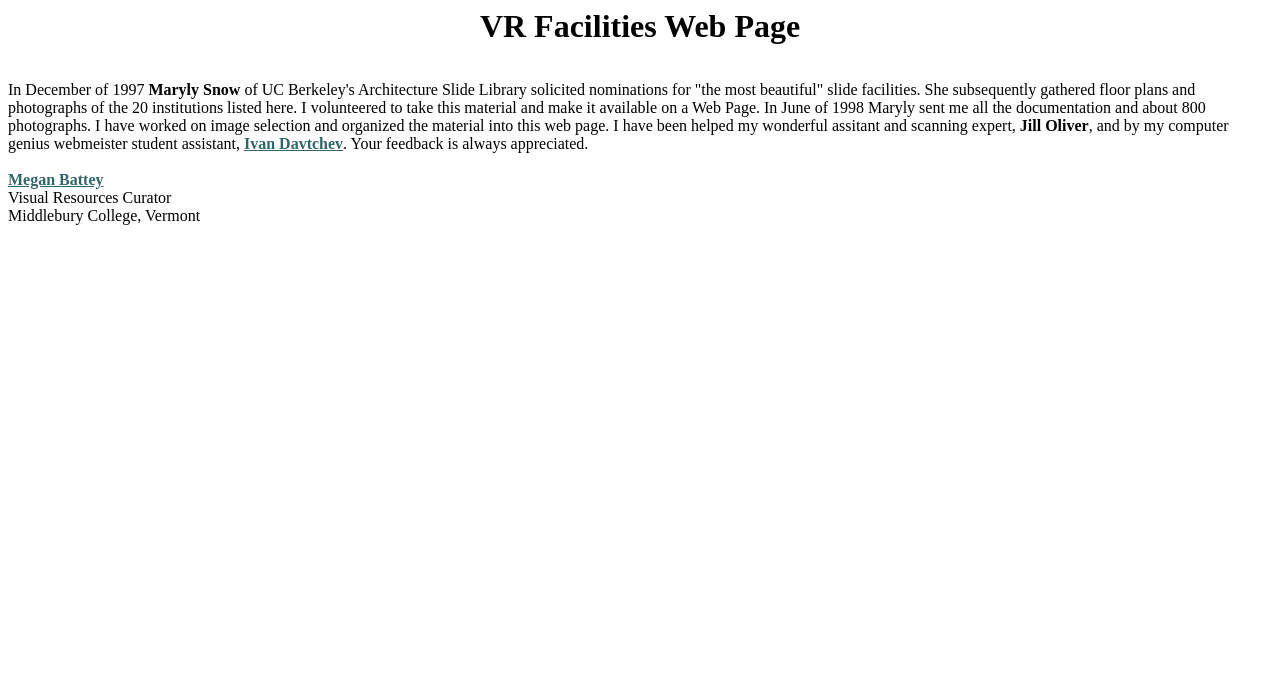What is the name of the student assistant who helped with the webpage?
Provide a concise answer using a single word or phrase based on the image.

Ivan Davtchev